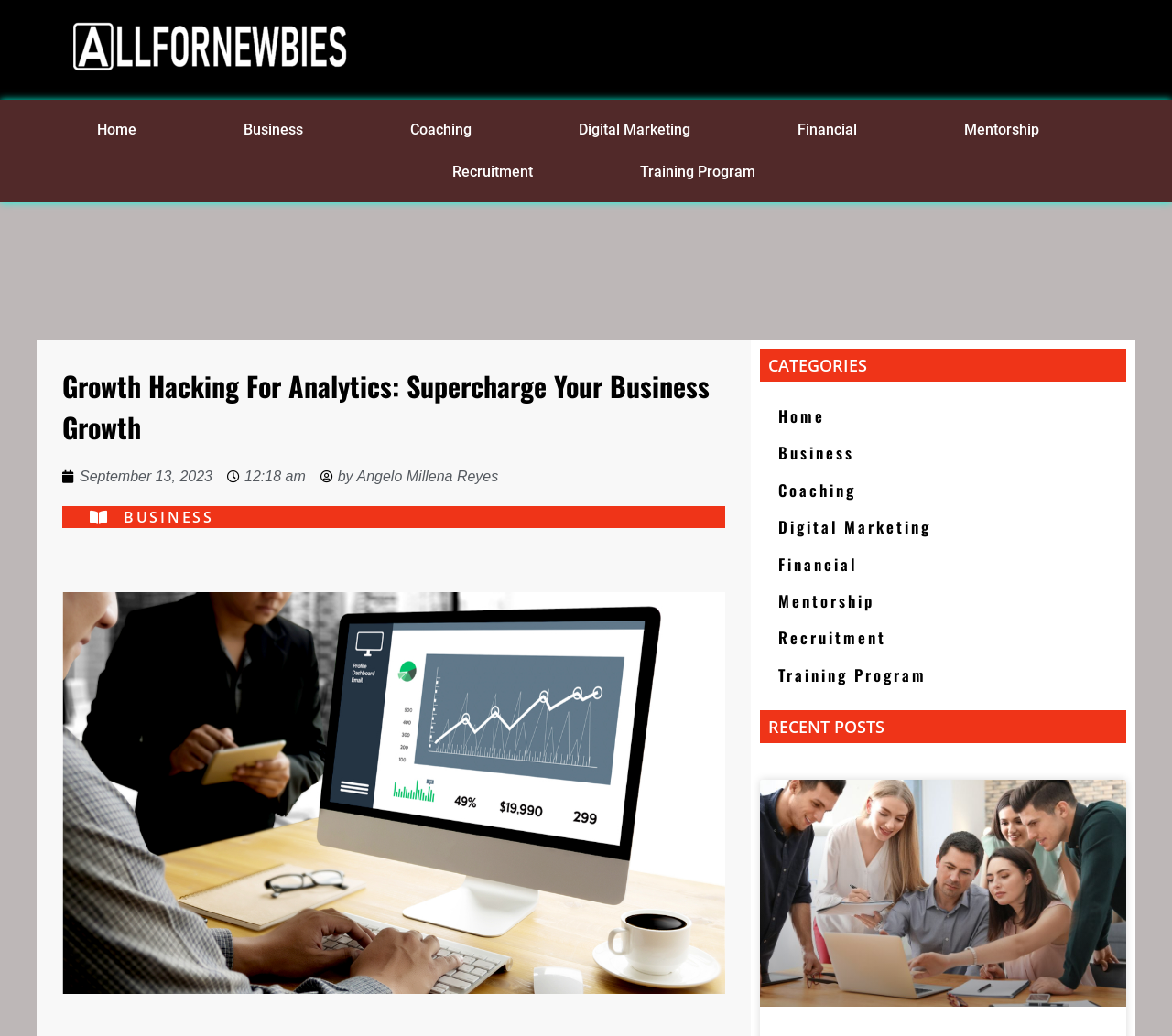Can you show the bounding box coordinates of the region to click on to complete the task described in the instruction: "view recent post Unlocking Team Potential A Comprehensive Guide to Team Coaching"?

[0.648, 0.753, 0.961, 0.972]